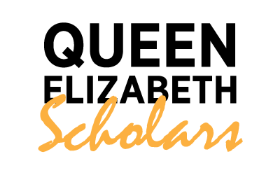Explain the image thoroughly, mentioning every notable detail.

The image prominently features the logo for the "Queen Elizabeth Scholars" program. This design incorporates bold black lettering for "QUEEN ELIZABETH," emphasizing the name, while "Scholars" is styled in a more fluid, cursive orange font, creating a dynamic contrast. This logo symbolizes an initiative aimed at fostering educational opportunities and leadership development among students. It reflects a commitment to excellence in education and community engagement, inspired by the legacy of Queen Elizabeth.